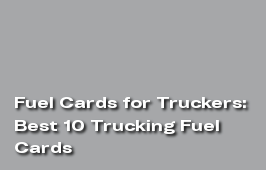What is the topic of the article?
Please ensure your answer is as detailed and informative as possible.

The header explicitly mentions 'Fuel Cards for Truckers', which clearly indicates that the article is about fuel cards and their relevance to truckers.